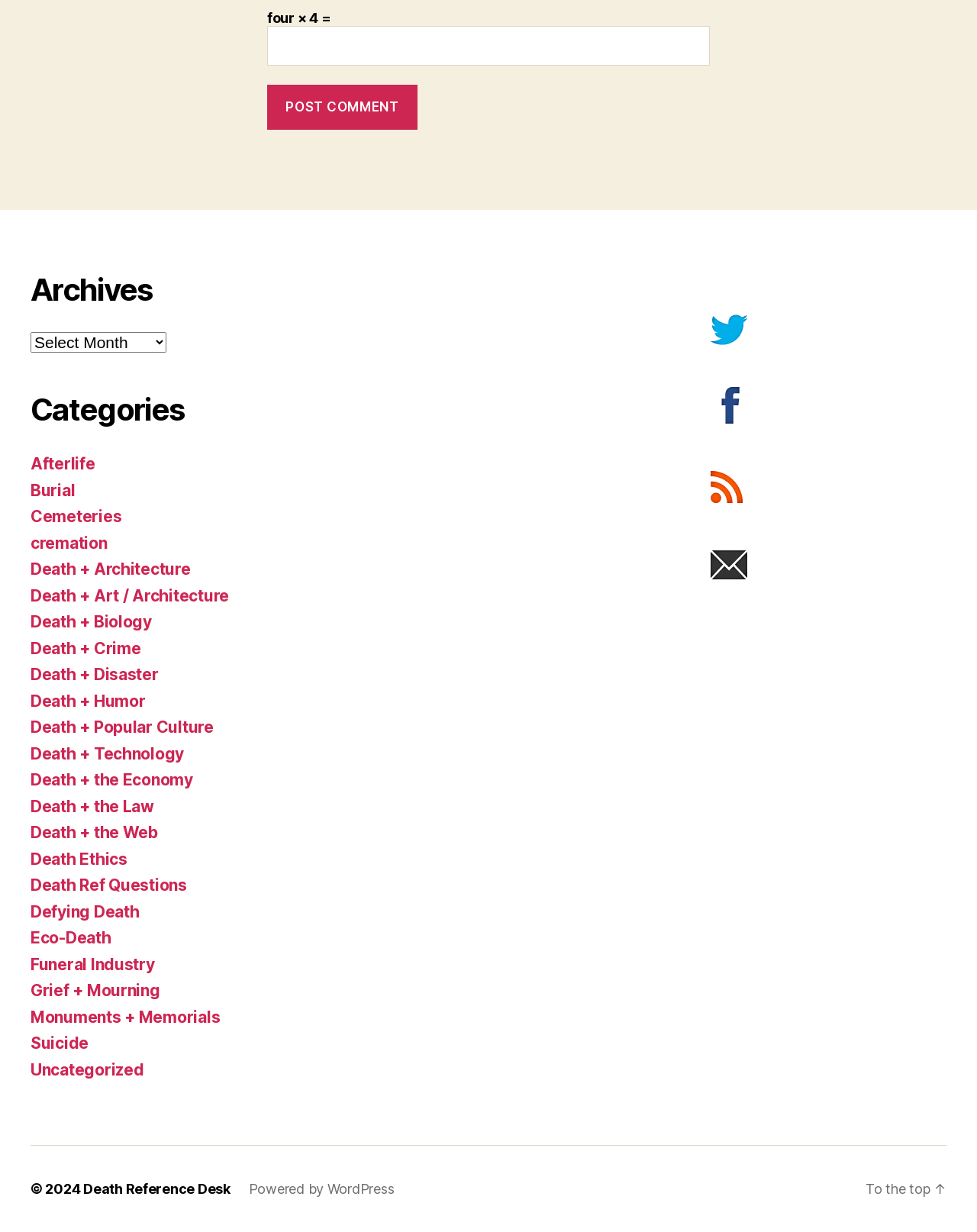Please determine the bounding box coordinates of the element to click in order to execute the following instruction: "Enter a comment". The coordinates should be four float numbers between 0 and 1, specified as [left, top, right, bottom].

[0.273, 0.021, 0.727, 0.054]